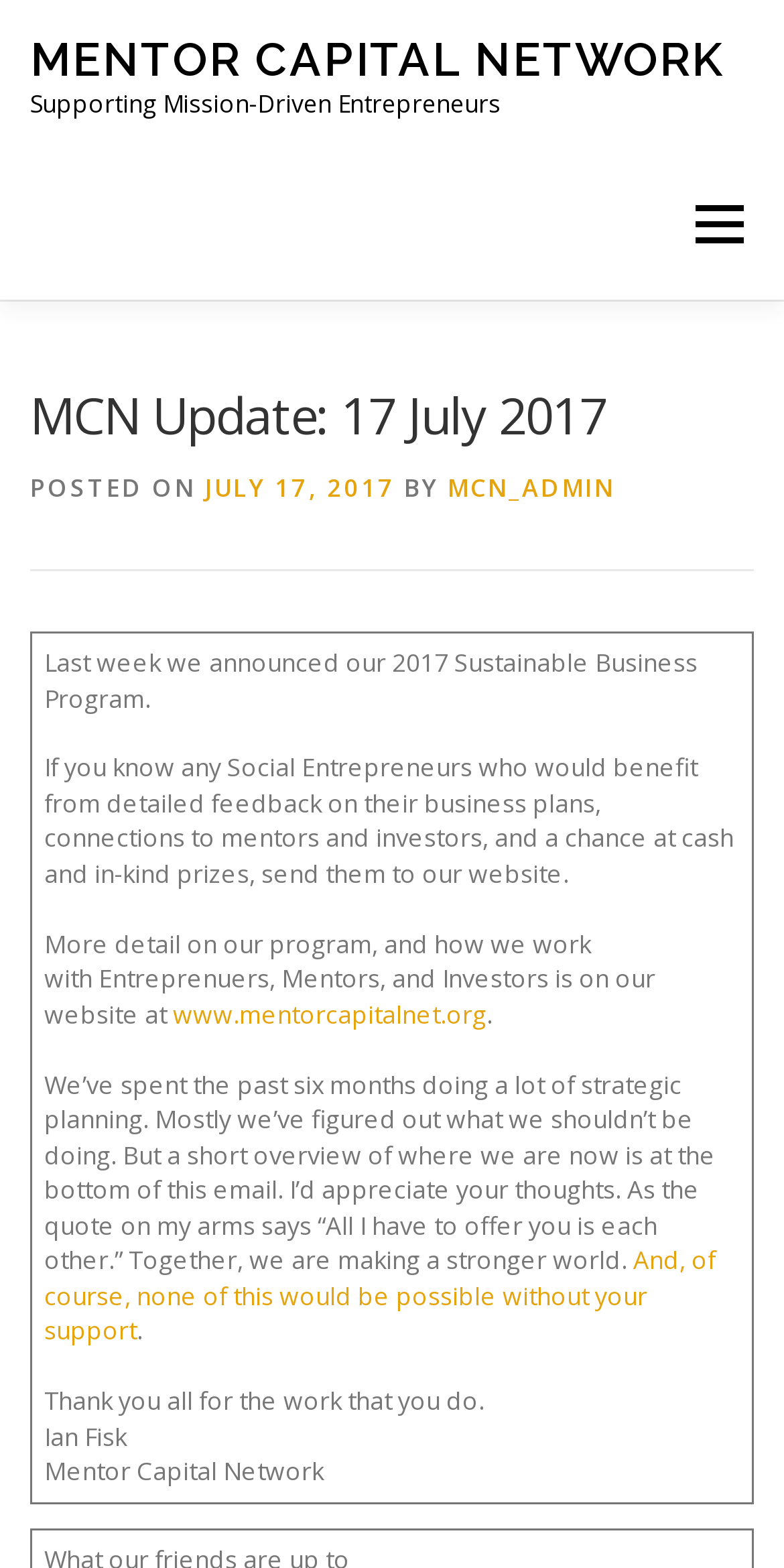What is the name of the organization?
Could you answer the question with a detailed and thorough explanation?

The name of the organization can be found in the top-left corner of the webpage, where it is written as 'MENTOR CAPITAL NETWORK' in a link format. This is also mentioned in the meta description of the webpage.